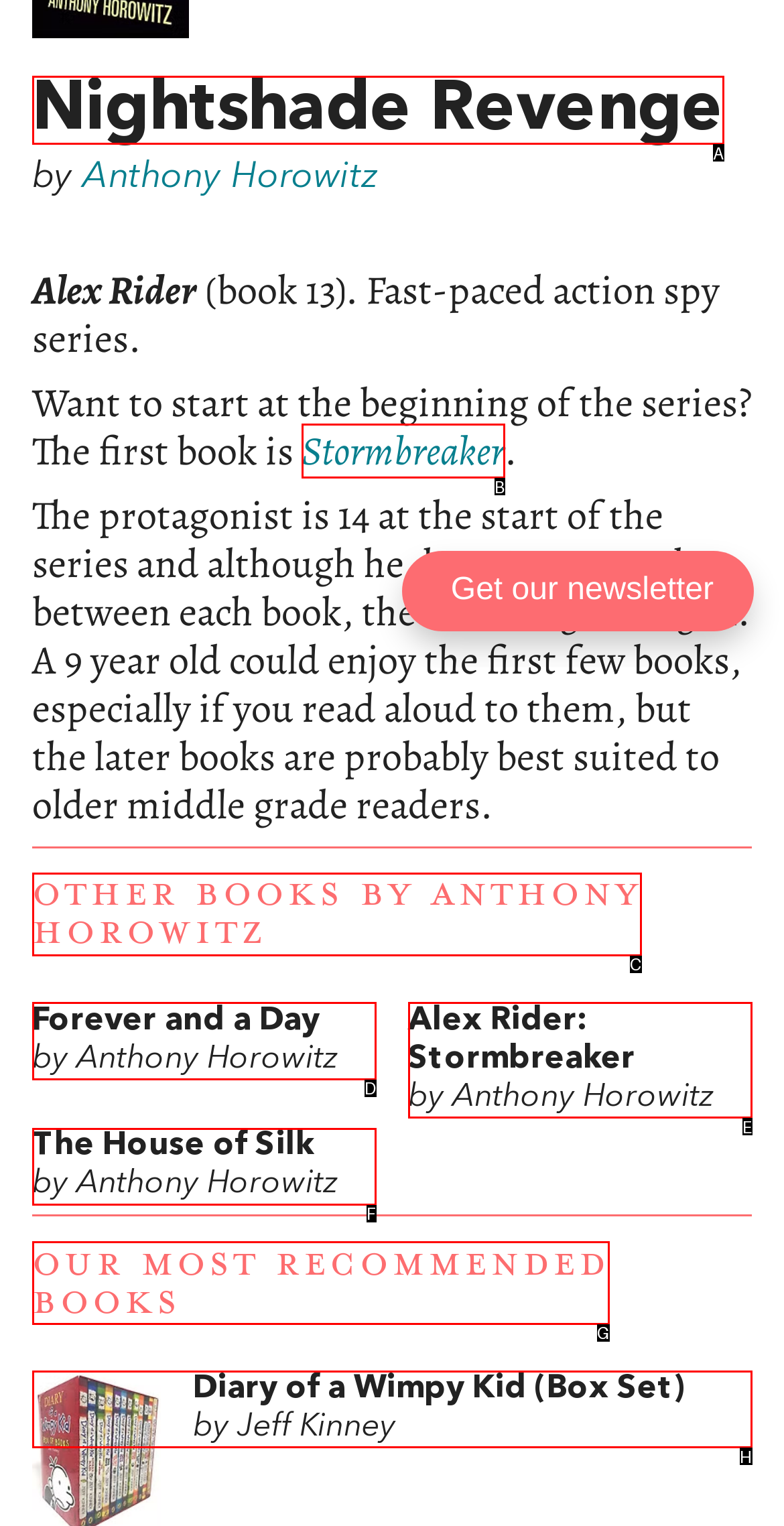Select the HTML element that fits the following description: Anthony Horowitz
Provide the letter of the matching option.

C